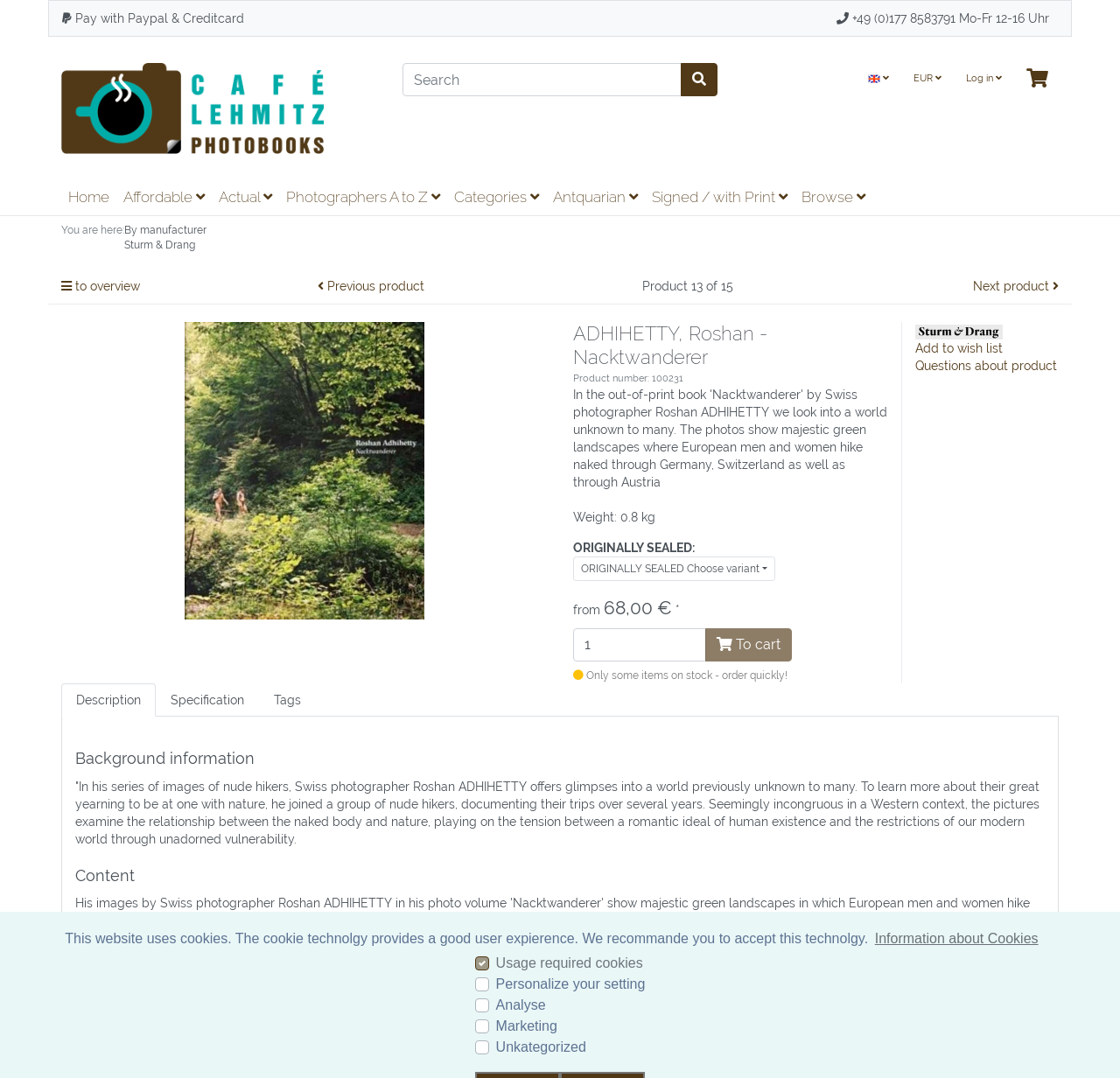What is the weight of the product?
Please provide a comprehensive answer based on the information in the image.

The weight of the product can be found in the text 'Weight: 0.8 kg' which is located below the product number.